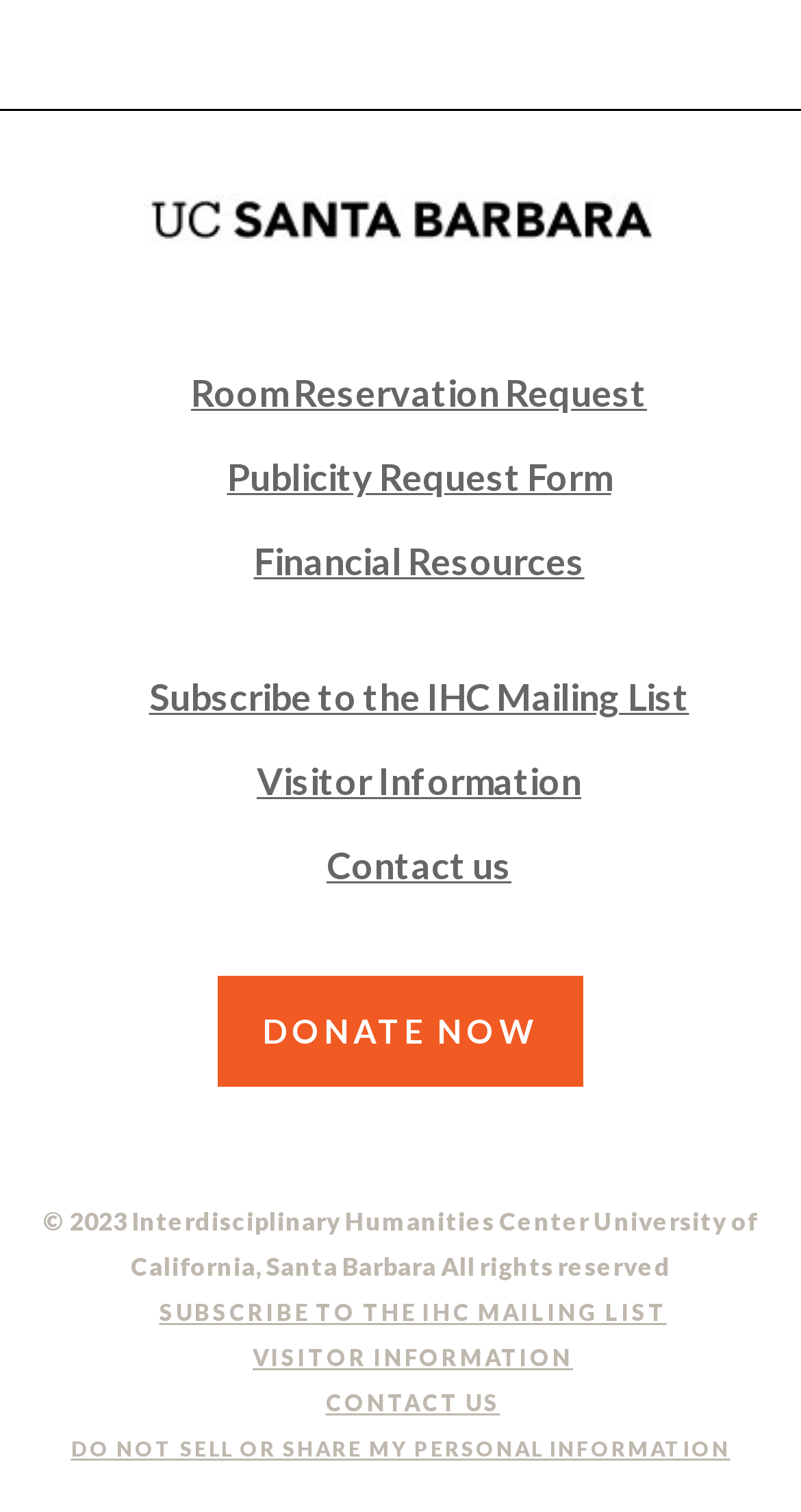Determine the bounding box coordinates for the clickable element required to fulfill the instruction: "Get visitor information". Provide the coordinates as four float numbers between 0 and 1, i.e., [left, top, right, bottom].

[0.315, 0.889, 0.715, 0.907]